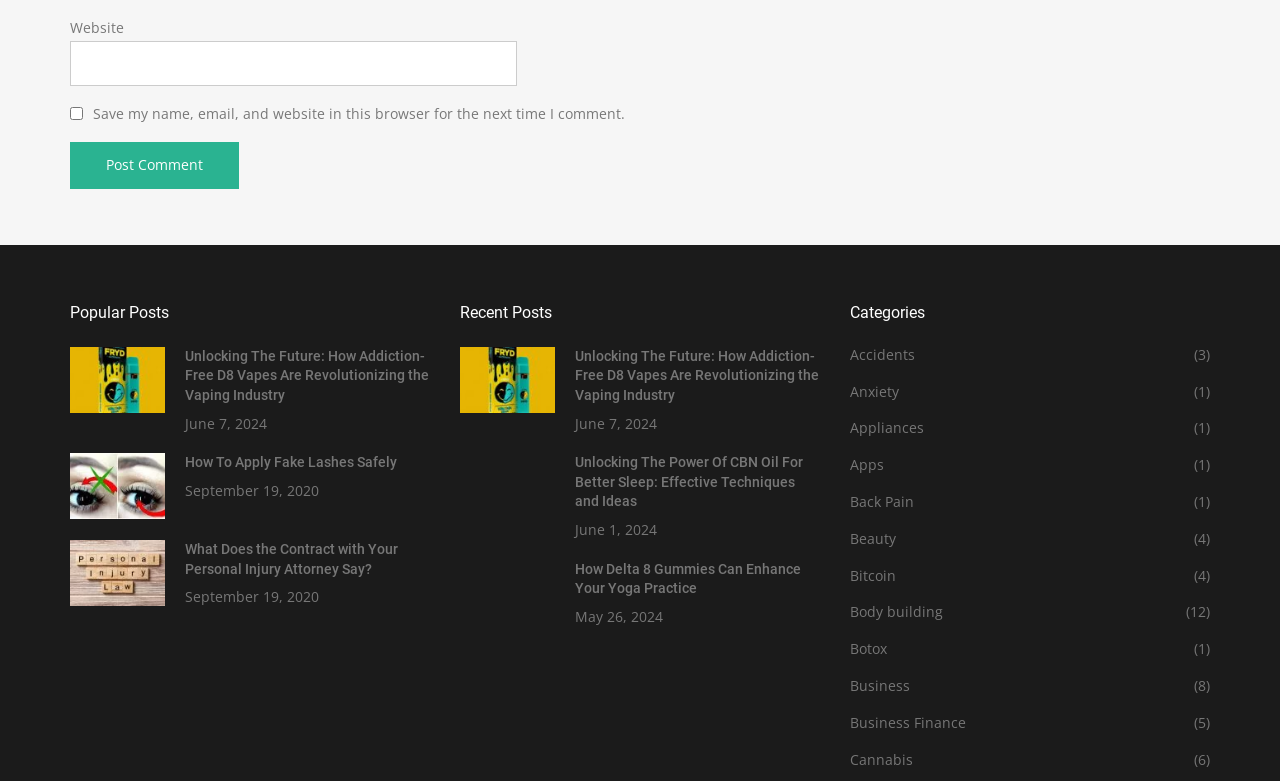Can you identify the bounding box coordinates of the clickable region needed to carry out this instruction: 'Enter website'? The coordinates should be four float numbers within the range of 0 to 1, stated as [left, top, right, bottom].

[0.055, 0.052, 0.404, 0.11]